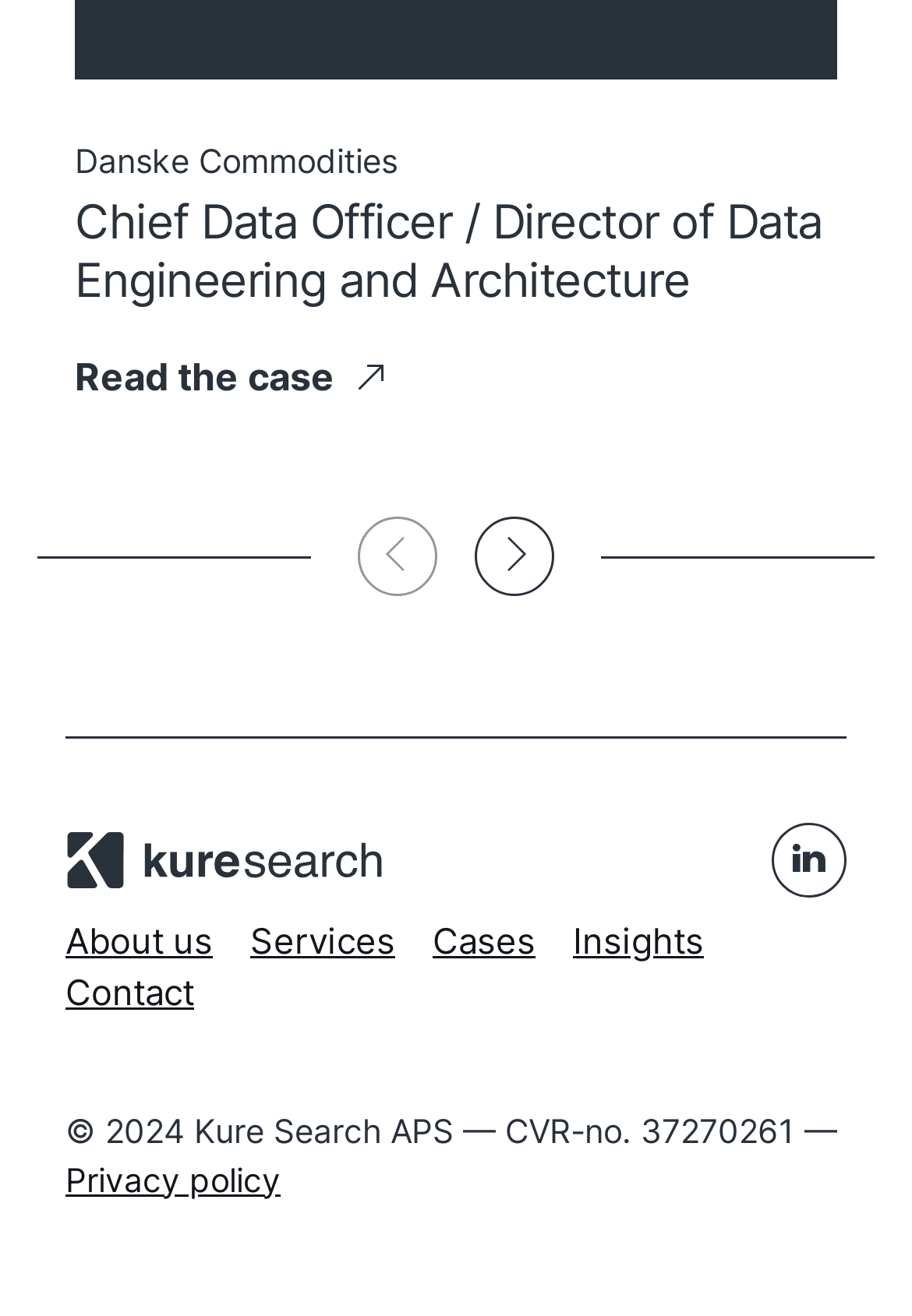How many navigation buttons are there?
Based on the image, answer the question with as much detail as possible.

There are two navigation buttons, 'Move card 0 into view' and 'Move card 2 into view', which are located at the top of the webpage and are used to navigate through the carousel.